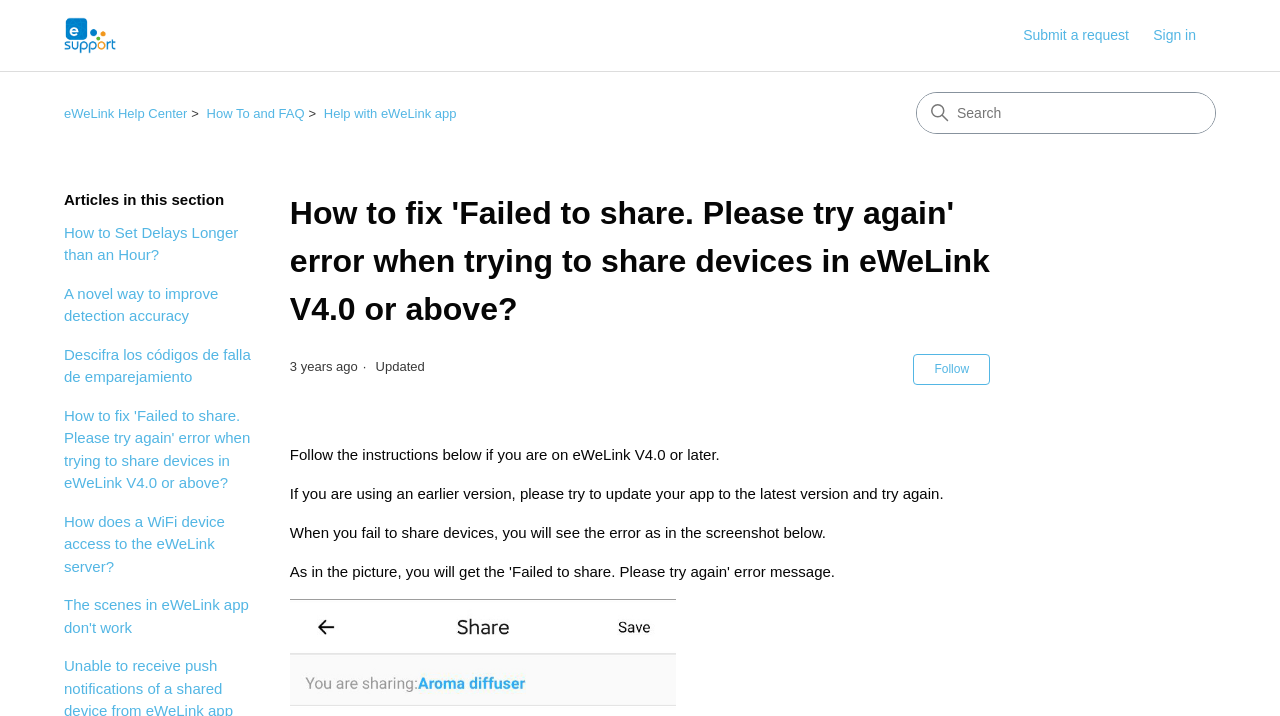Provide a single word or phrase answer to the question: 
What is the purpose of this webpage?

Fix sharing device error